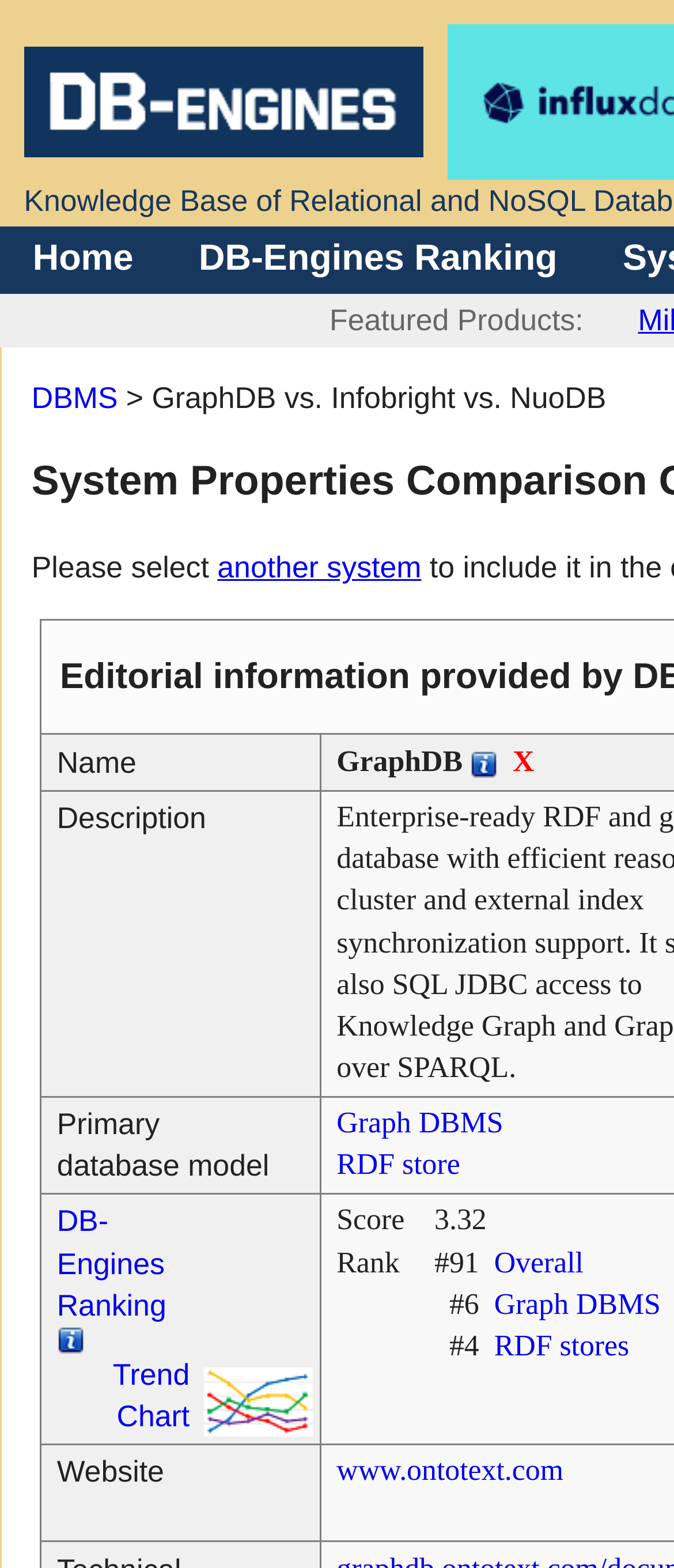Please determine the bounding box coordinates of the element to click on in order to accomplish the following task: "Go to Home". Ensure the coordinates are four float numbers ranging from 0 to 1, i.e., [left, top, right, bottom].

[0.048, 0.153, 0.198, 0.178]